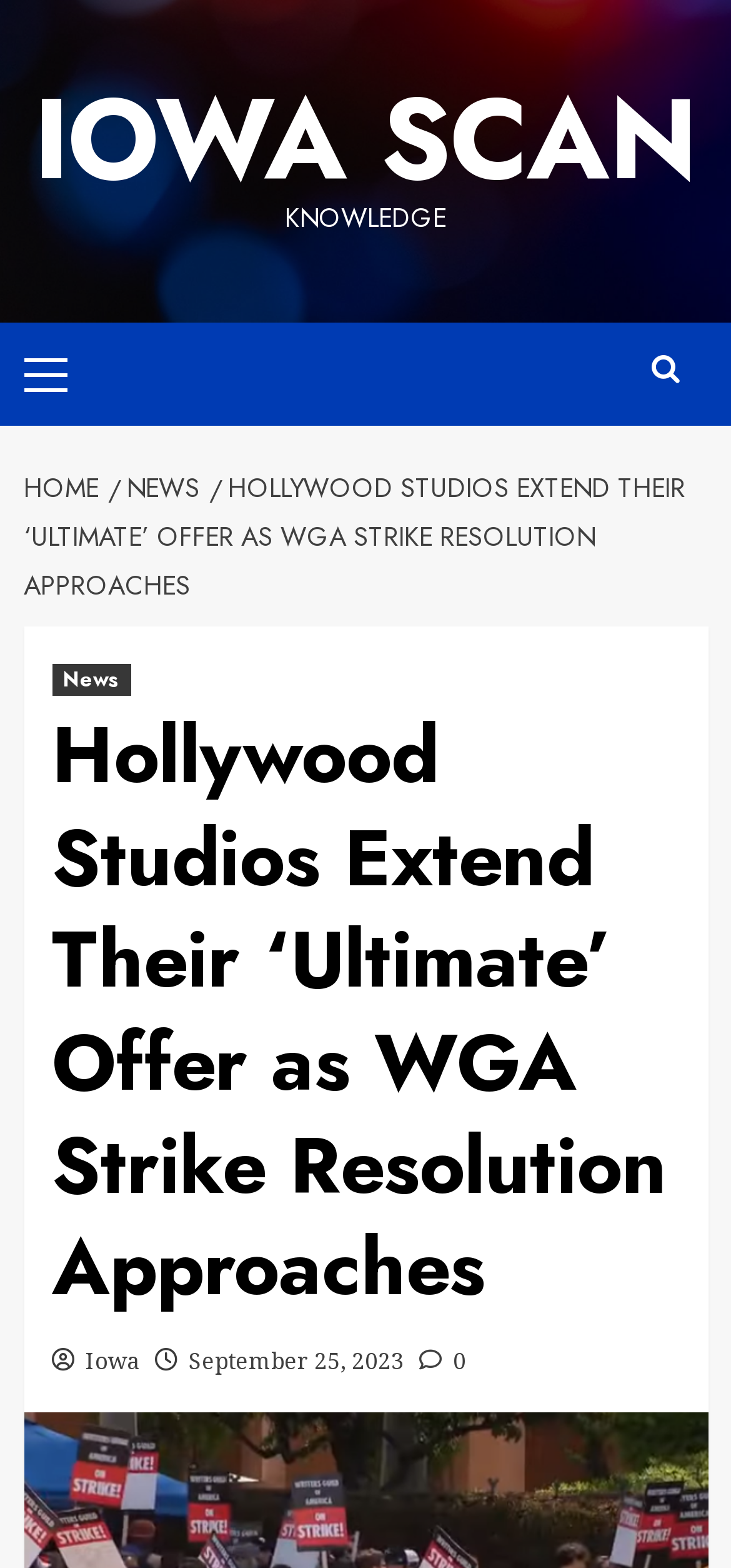Determine the bounding box coordinates of the clickable element necessary to fulfill the instruction: "read article about WGA strike resolution". Provide the coordinates as four float numbers within the 0 to 1 range, i.e., [left, top, right, bottom].

[0.071, 0.45, 0.929, 0.842]